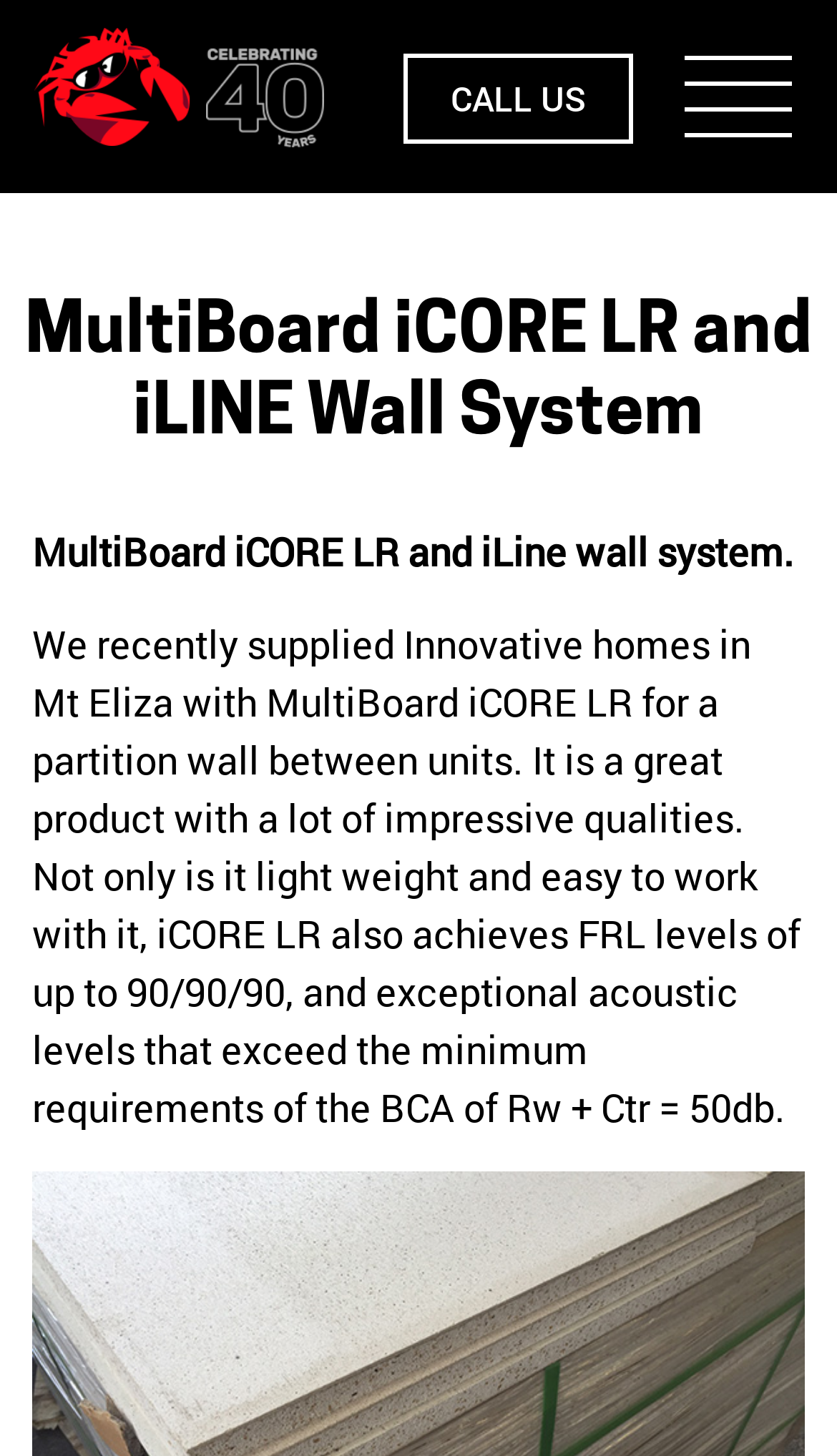What is the company that supplied the product?
Examine the image and provide an in-depth answer to the question.

The link 'Everest Timber' and the image with the same name suggest that the company that supplied the product is Everist Timber.